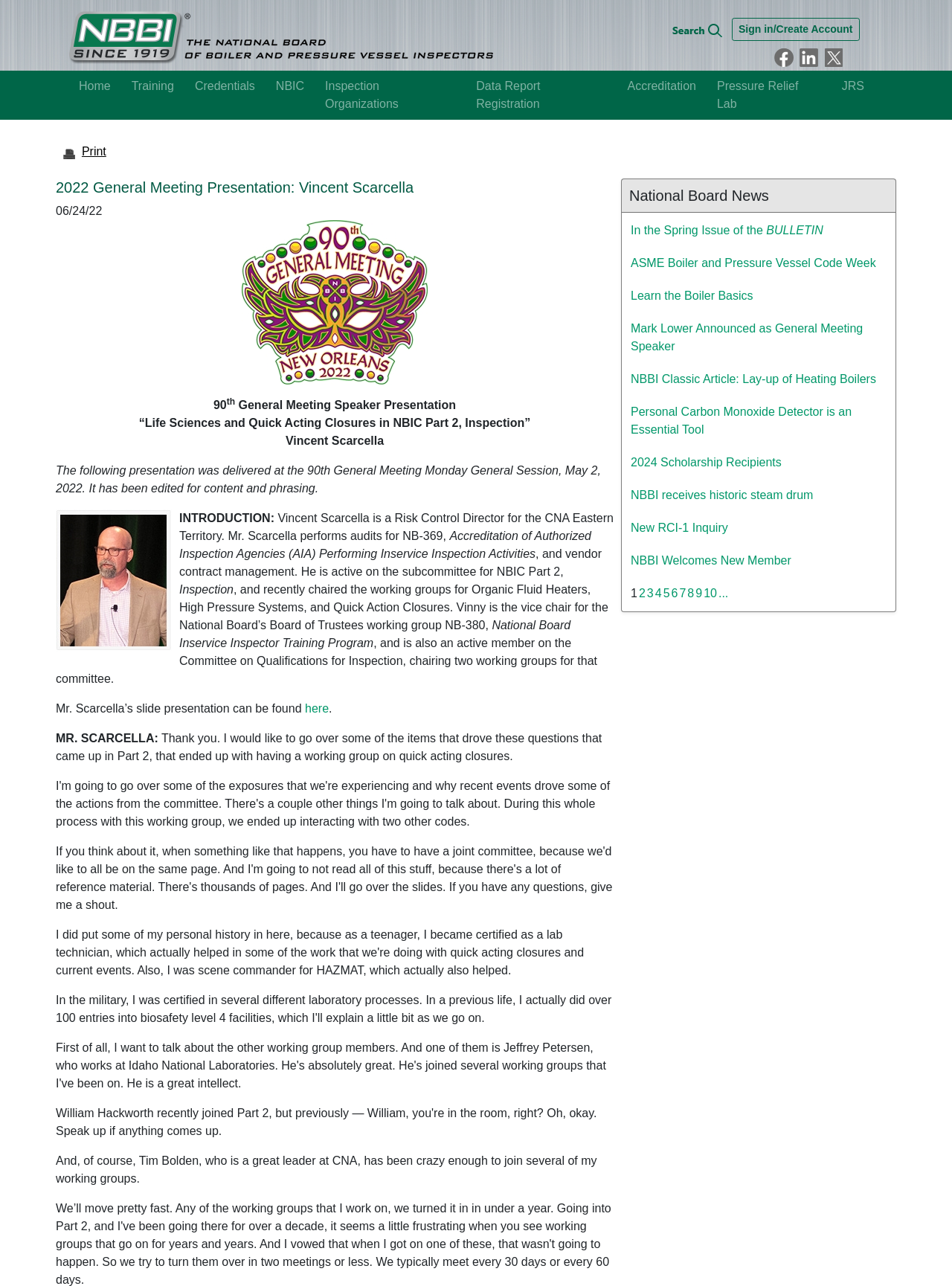With reference to the screenshot, provide a detailed response to the question below:
How many table rows are there in the LayoutTable?

There are 10 table rows in the LayoutTable, each containing a link to a news article or announcement, such as 'In the Spring Issue of the BULLETIN', 'ASME Boiler and Pressure Vessel Code Week', and 'Learn the Boiler Basics'.